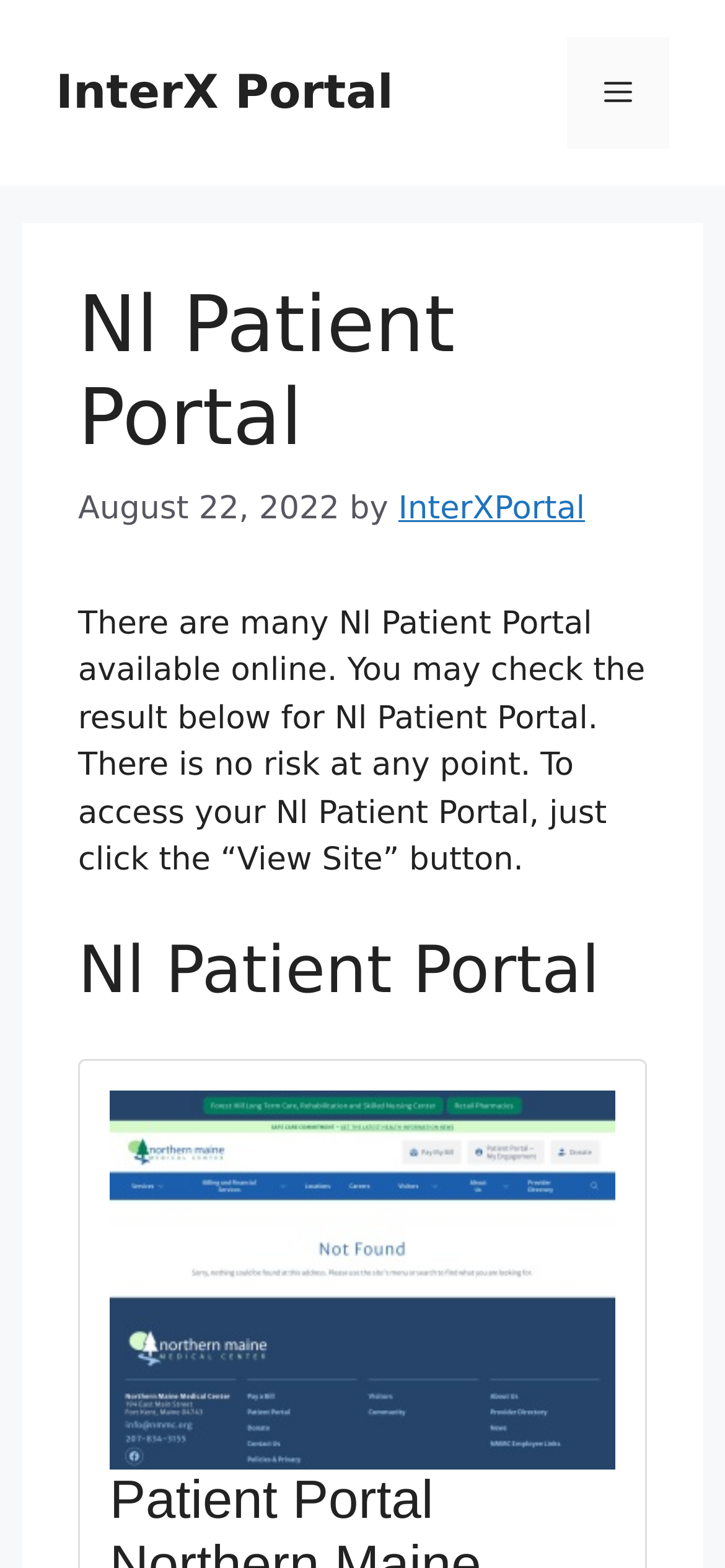Please find and give the text of the main heading on the webpage.

Nl Patient Portal